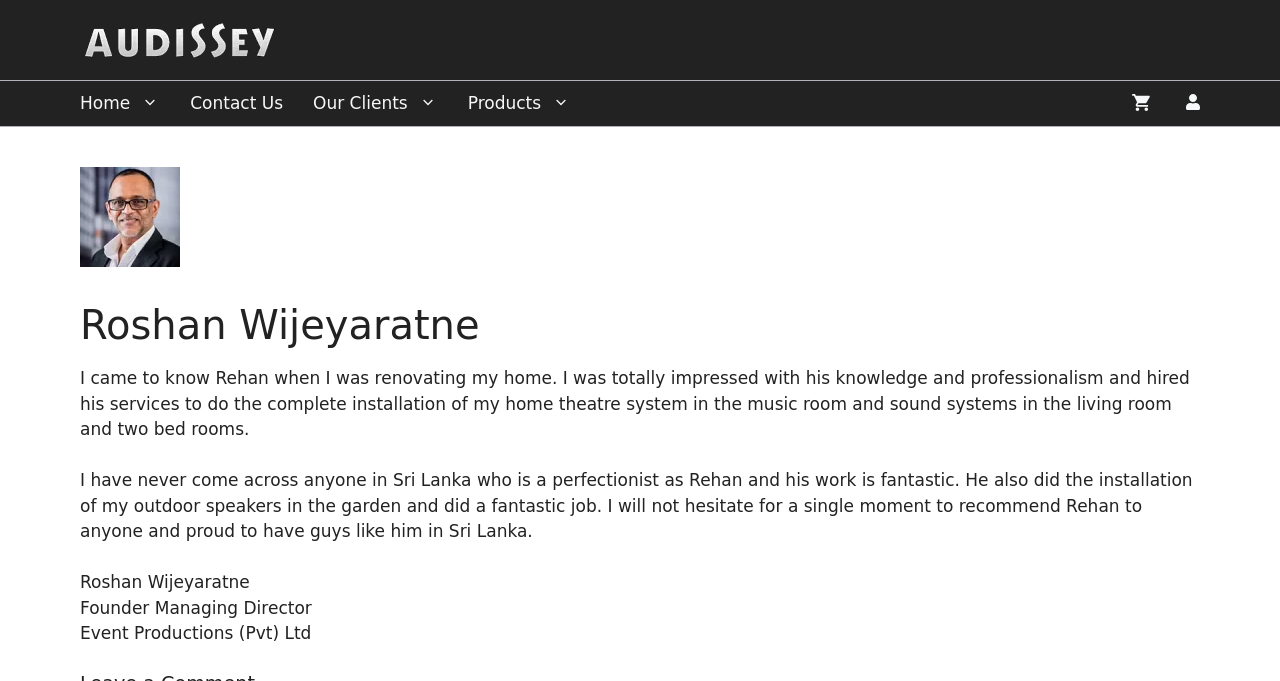What is the name of the company mentioned in the text?
Answer the question based on the image using a single word or a brief phrase.

Event Productions (Pvt) Ltd